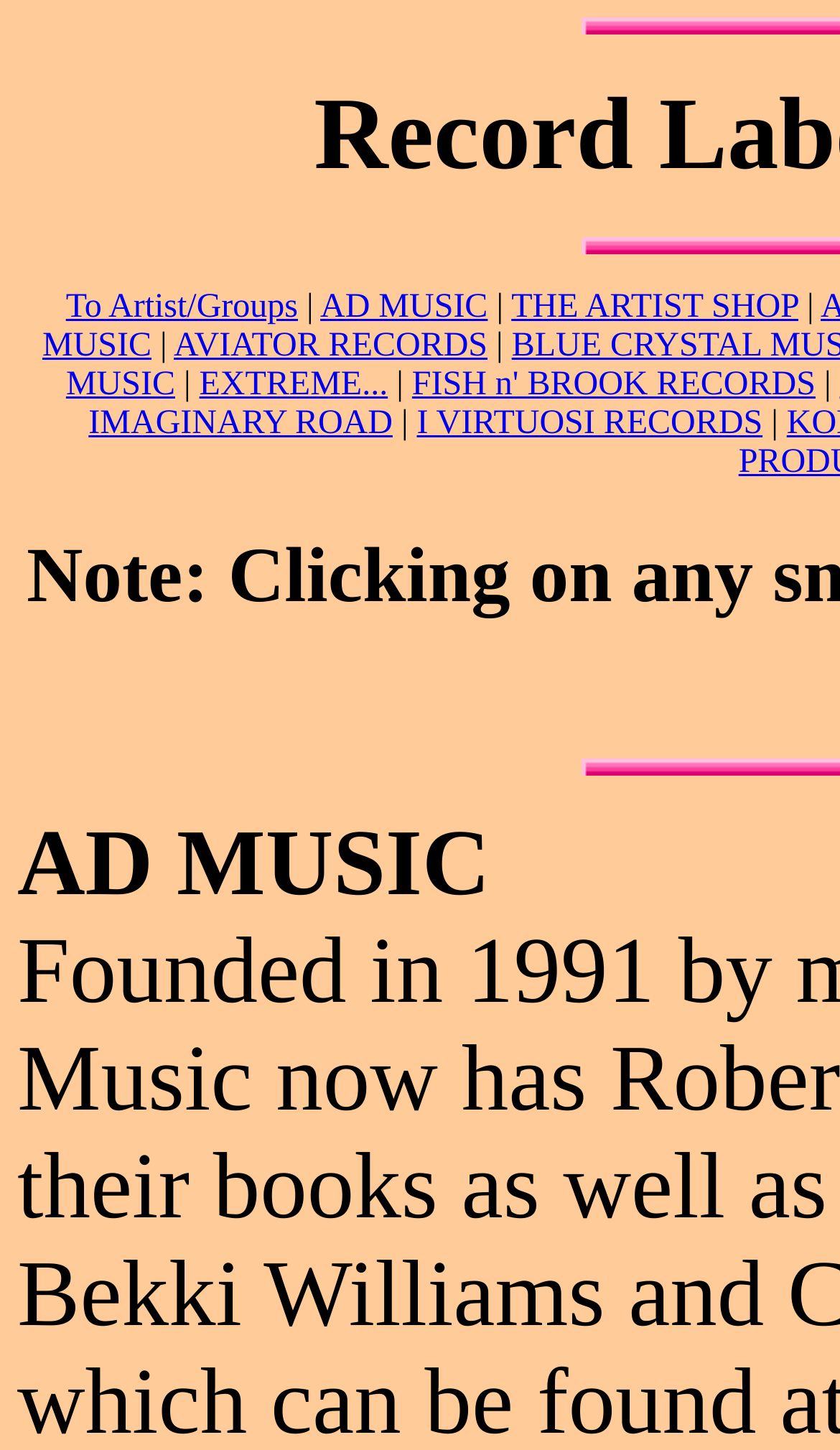Answer the question in one word or a short phrase:
What is the record label with the longest name?

FISH n' BROOK RECORDS